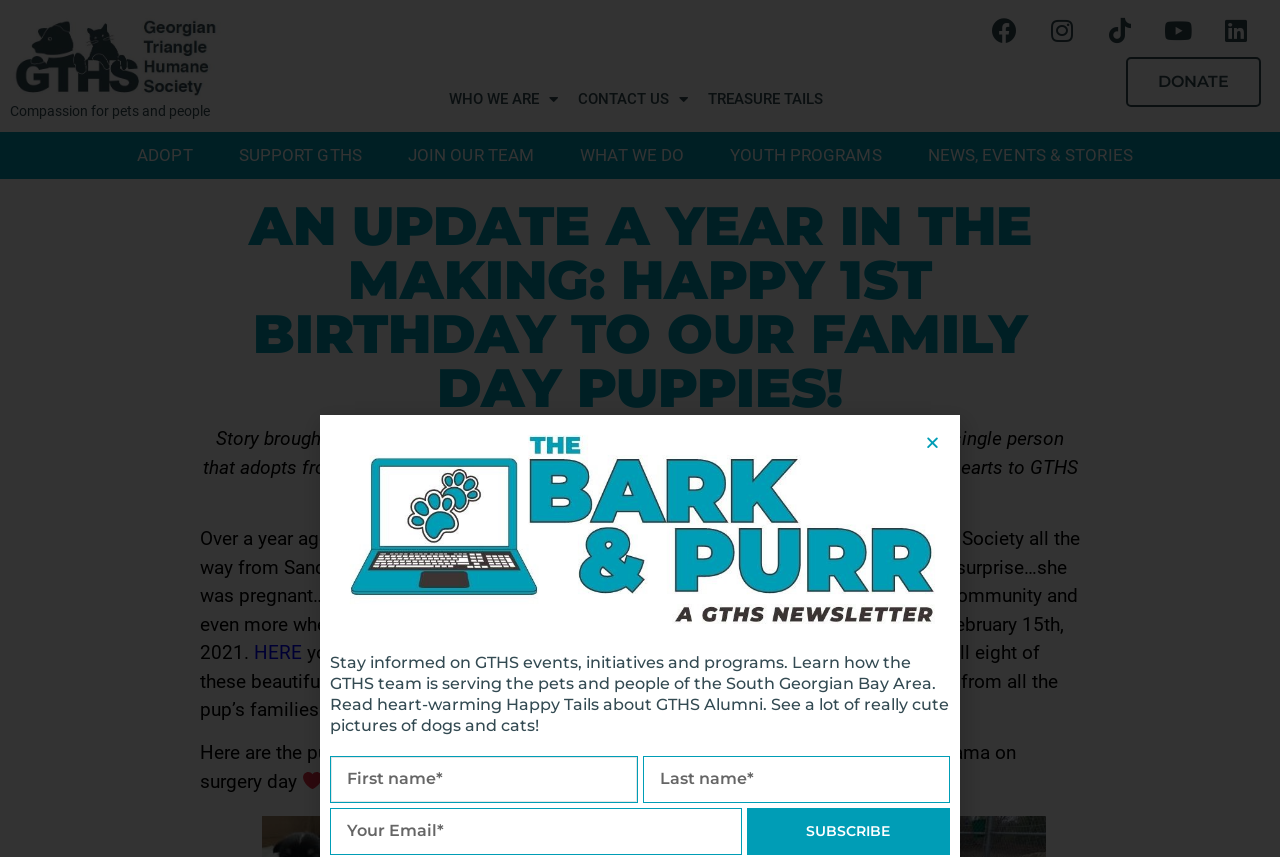Please answer the following query using a single word or phrase: 
What is the purpose of the 'SUBSCRIBE' button?

To stay informed on GTHS events